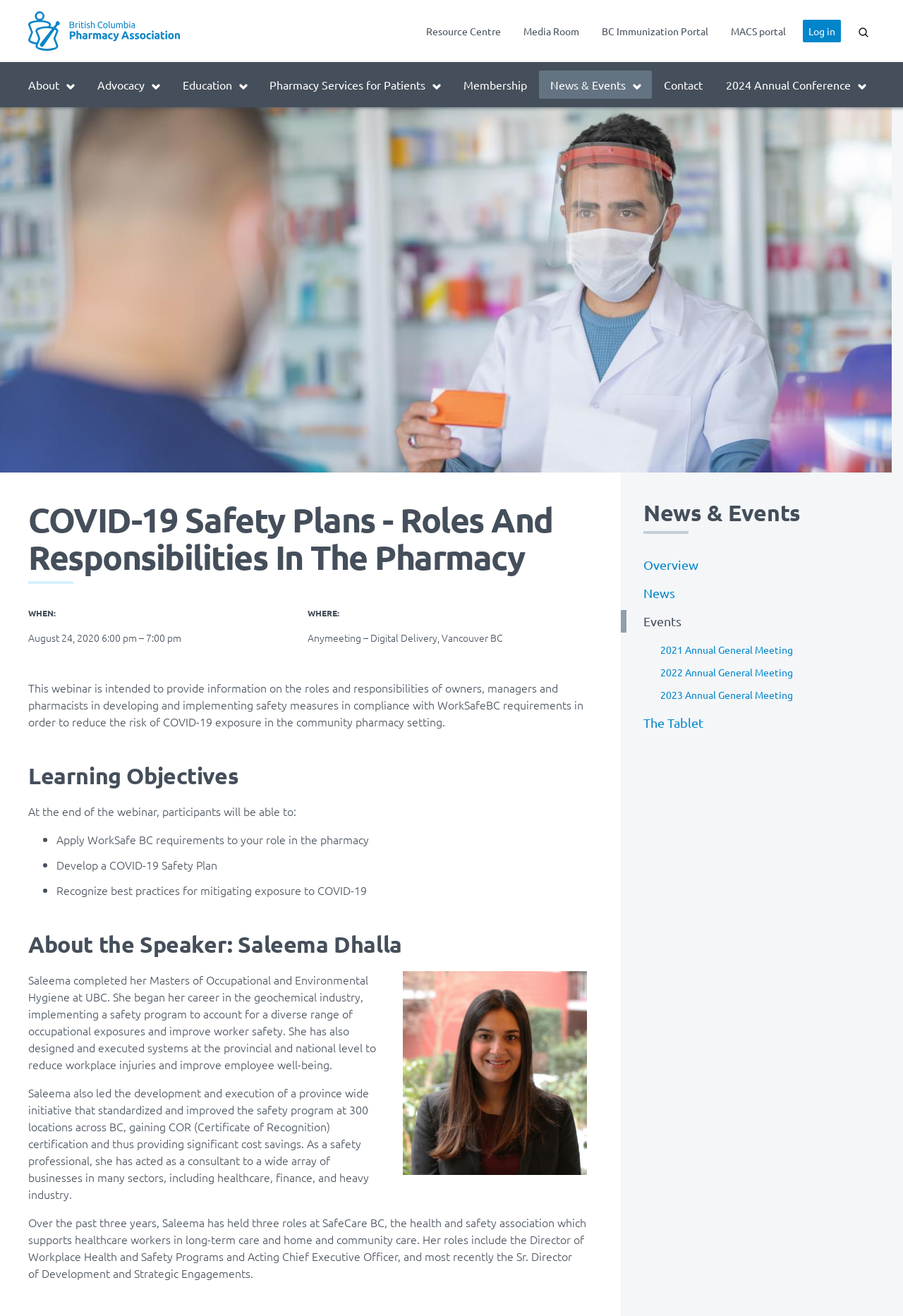Find the bounding box coordinates for the area that should be clicked to accomplish the instruction: "Click on the 'About' link in the main menu".

[0.019, 0.054, 0.094, 0.075]